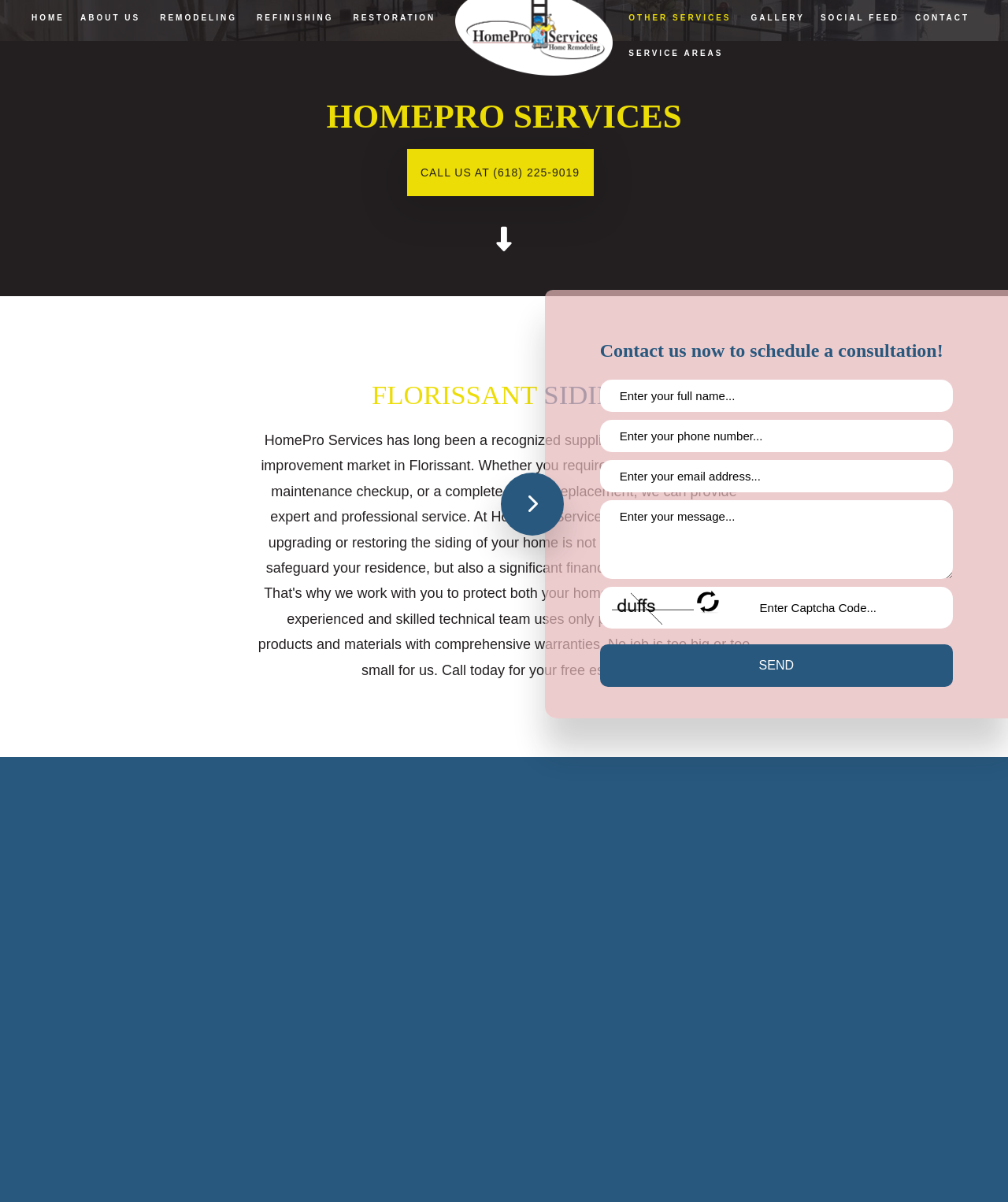Explain the webpage in detail, including its primary components.

This webpage is about HomePro Services, a remodeling contractor company that offers various services such as remodeling, refinishing, restoration, and more. 

At the top of the page, there is a navigation menu with links to different sections of the website, including "HOME", "ABOUT US", "TESTIMONIALS", "FAQ", and others. Below the navigation menu, there is a logo of HomePro Services on the left side, and a series of links to specific services offered by the company, including "REMODELING", "REFINISHING", "RESTORATION", and others.

On the right side of the page, there is a heading "HOMEPRO SERVICES" followed by a call-to-action link "CALL US AT (618) 225-9019". Below this, there are three headings: "FLORISSANT SIDING", "FLORISSANT WOOD SIDING", and "FLORISSANT VINYL OR PLASTIC SIDING".

Further down the page, there is a contact form with fields to enter full name, phone number, email address, and message. Below the contact form, there is a captcha image and a field to enter the captcha code. A "SEND" button is located to the right of the captcha field.

Overall, the webpage is organized into sections, with a clear navigation menu at the top, followed by a series of links to specific services, and then a contact form and call-to-action links.